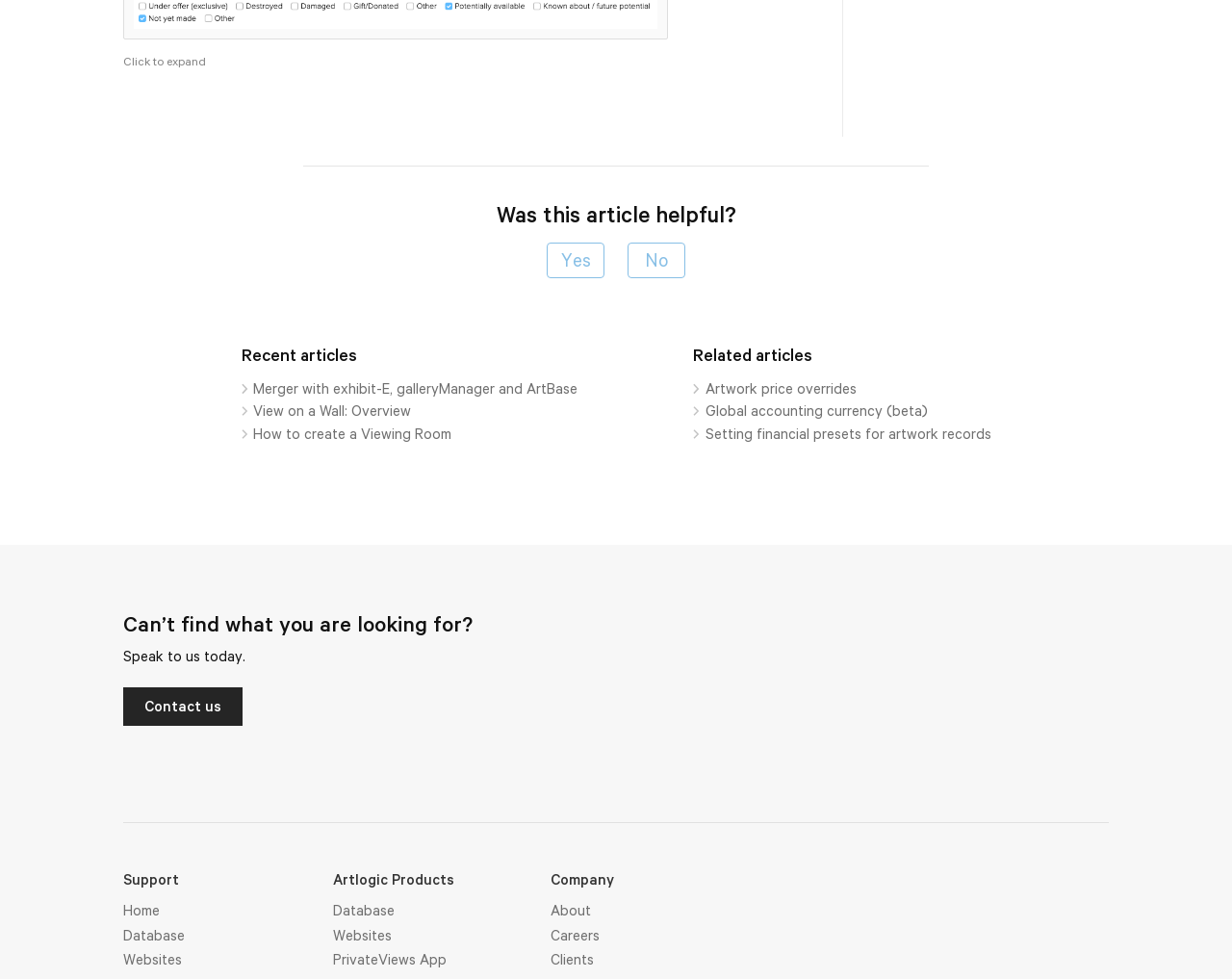What is the 'Support' section for?
Could you answer the question in a detailed manner, providing as much information as possible?

The 'Support' section contains links to 'Home', 'Database', 'Websites', and 'Contact us', which suggests that it is a section for users to get help or contact the support team.